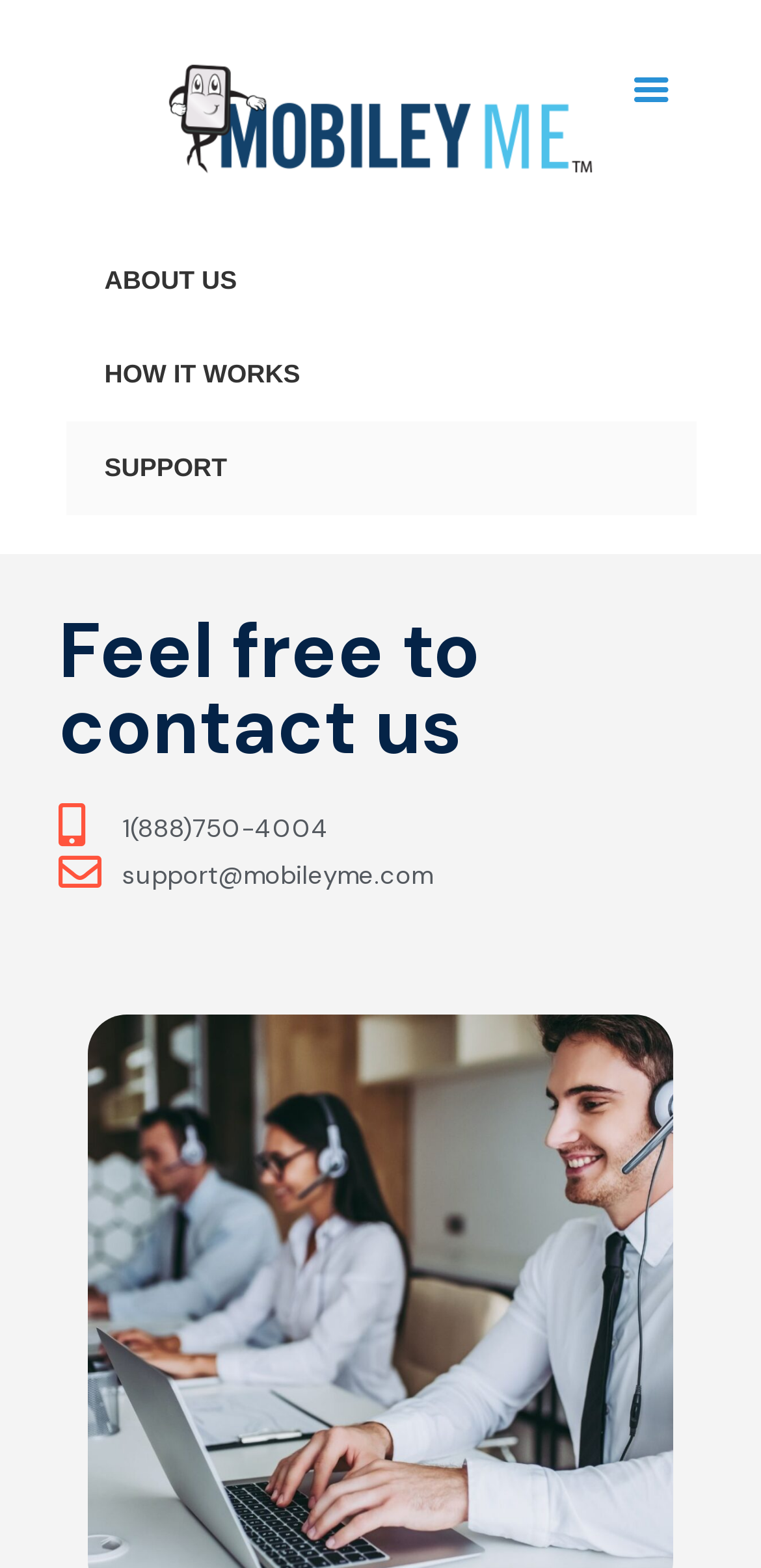What is the phone number for support?
Answer the question with as much detail as possible.

I found the phone number by looking at the links on the webpage, specifically the one that starts with '1(' and has a format that resembles a phone number.